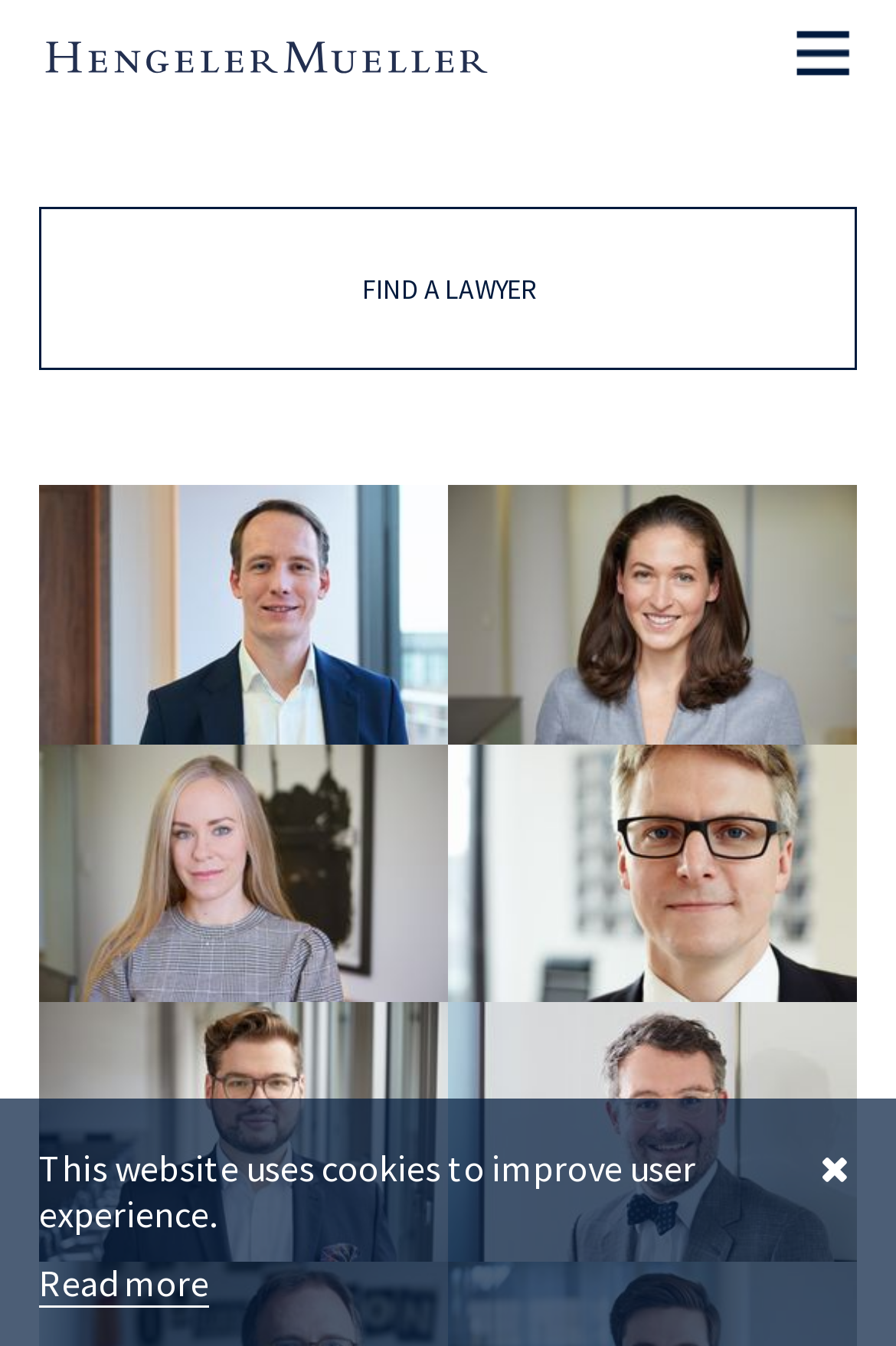Where is the 'Open' button located?
Please elaborate on the answer to the question with detailed information.

The 'Open' button is located at the top right corner of the webpage, with a bounding box coordinate of [0.882, 0.022, 0.956, 0.069].